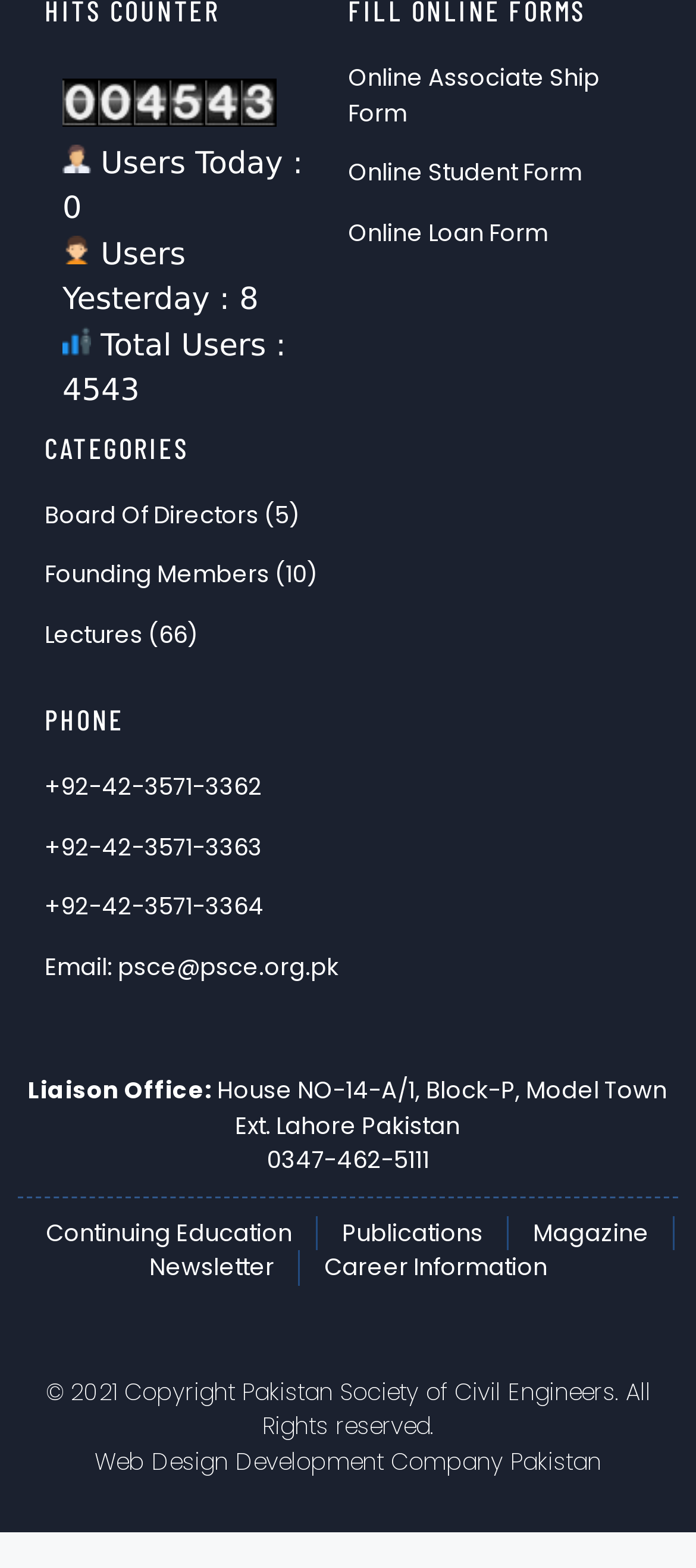How many phone numbers are listed?
Can you provide an in-depth and detailed response to the question?

I counted the number of phone numbers listed on the webpage, which are +92-42-3571-3362, +92-42-3571-3363, +92-42-3571-3364, and 0347-462-5111.